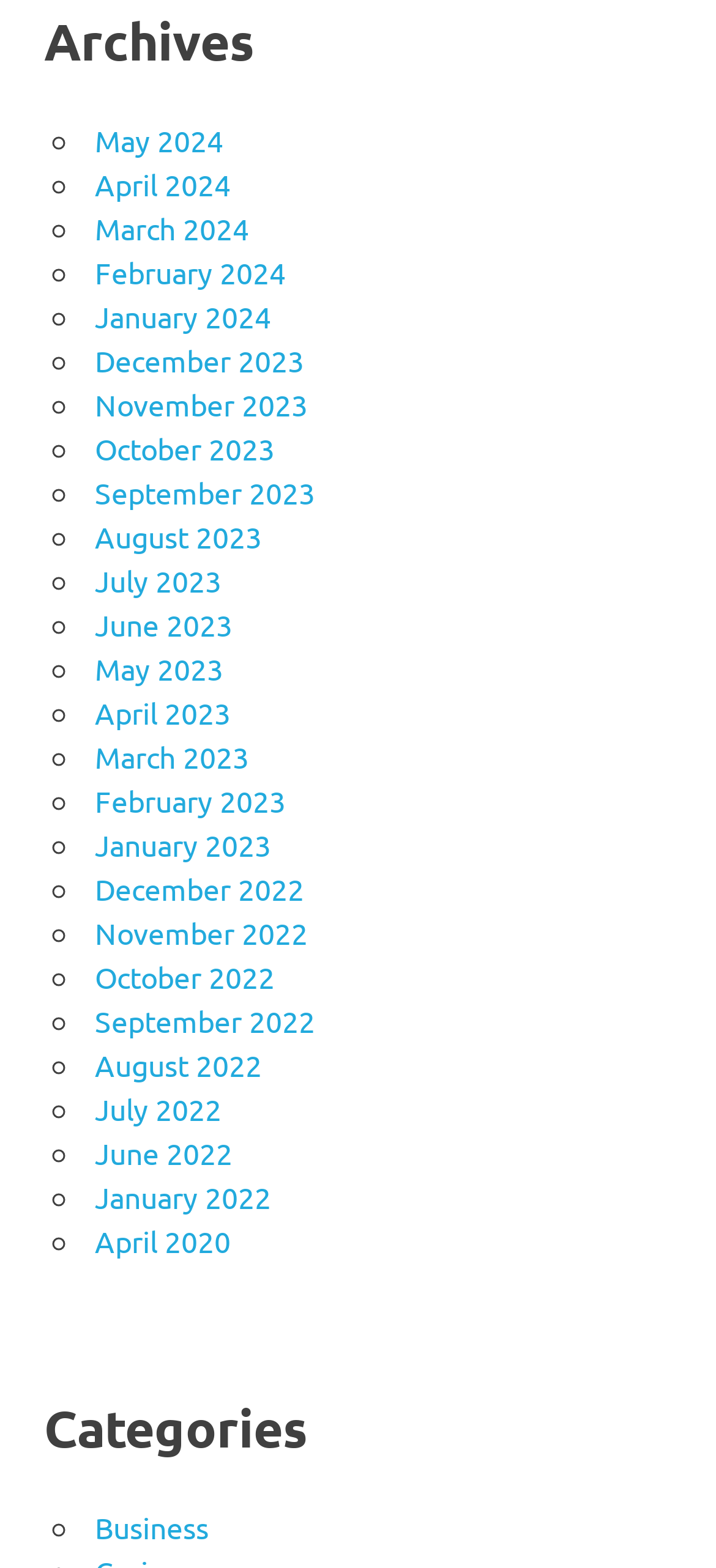Based on the provided description, "Business", find the bounding box of the corresponding UI element in the screenshot.

[0.133, 0.961, 0.292, 0.985]